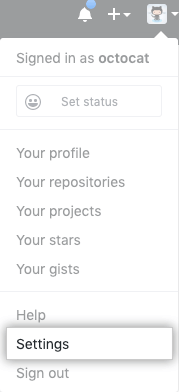Use a single word or phrase to answer the question:
What is the first option in the dropdown menu?

Settings